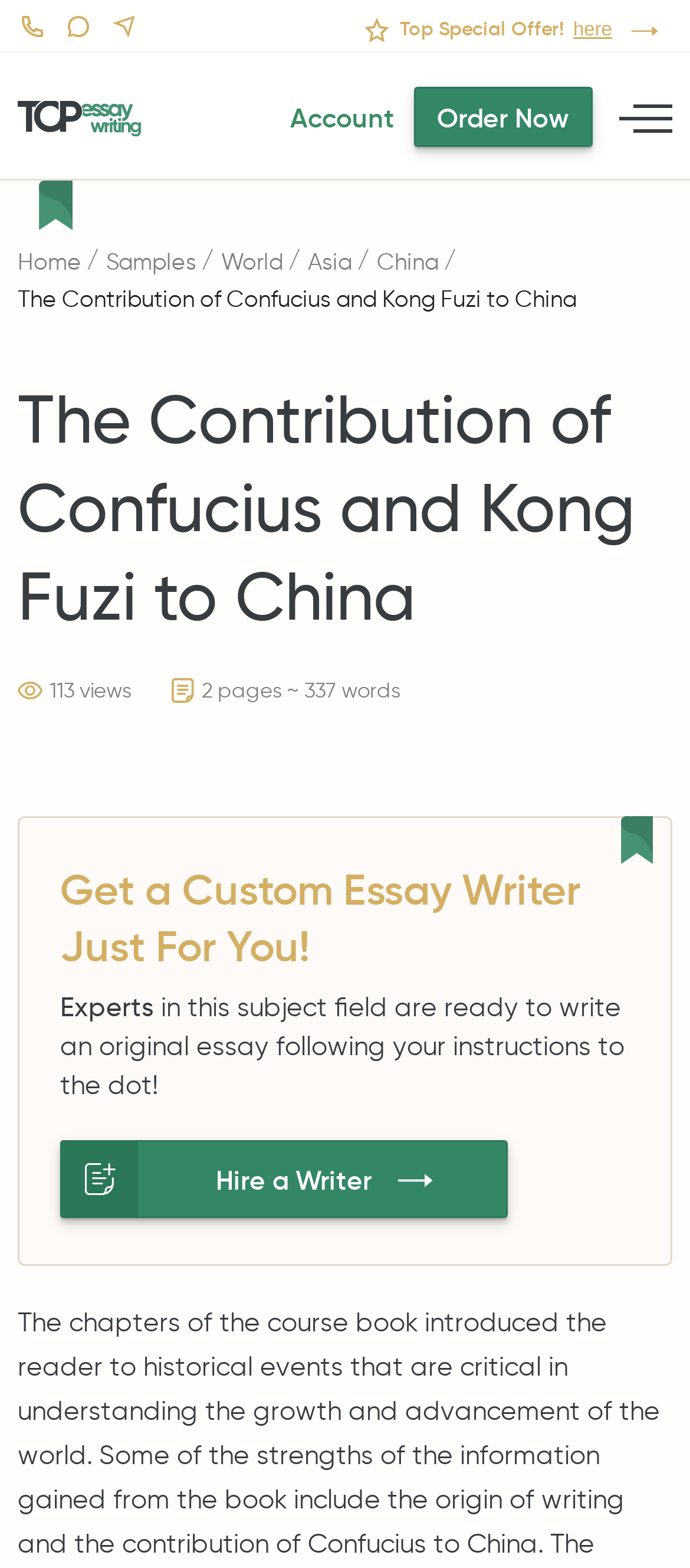What is the purpose of the 'Hire a Writer' button?
Using the image as a reference, answer the question in detail.

I found the purpose of the 'Hire a Writer' button by looking at the surrounding text which mentions 'Get a Custom Essay Writer Just For You!' and 'Experts in this subject field are ready to write an original essay following your instructions to the dot!'.